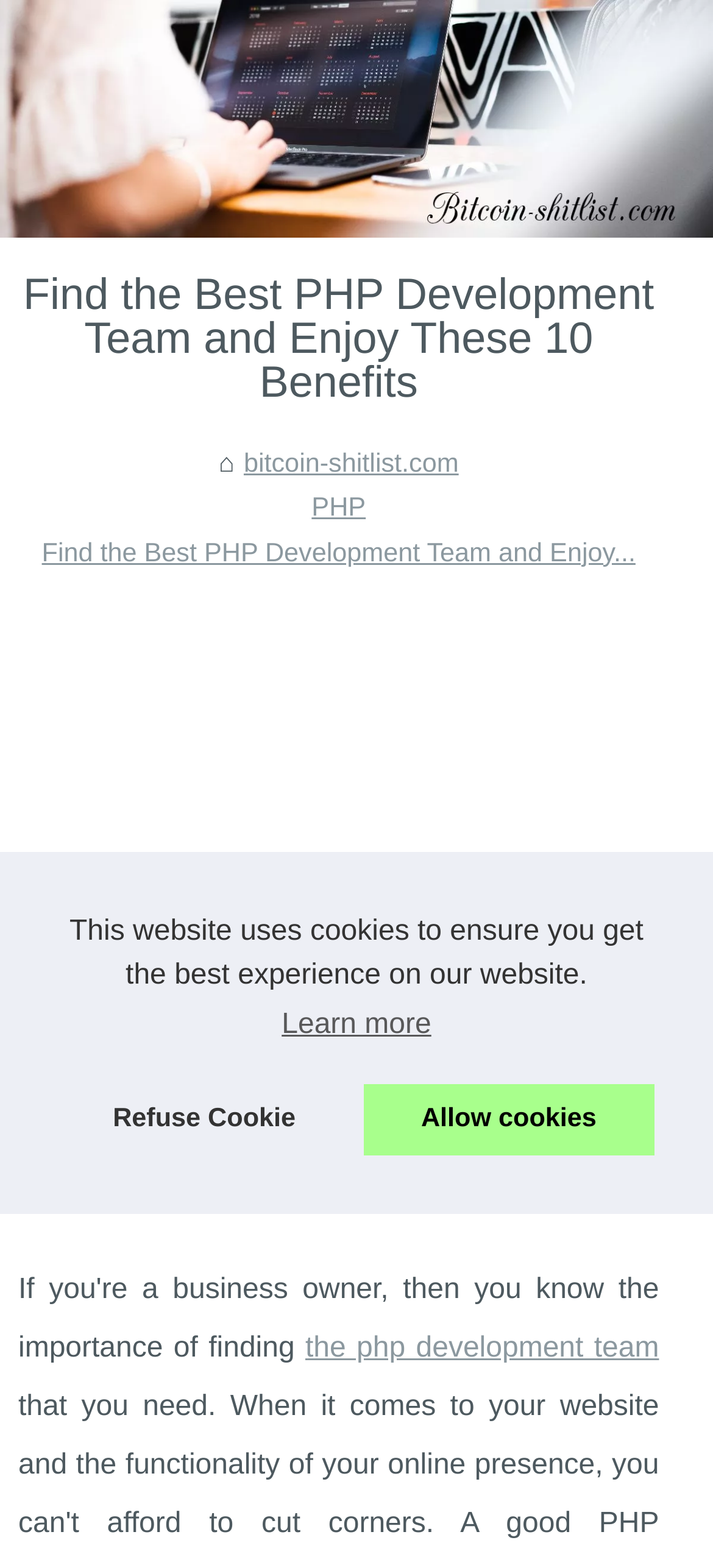Mark the bounding box of the element that matches the following description: "name="q" placeholder="Search eBay Faster"".

None